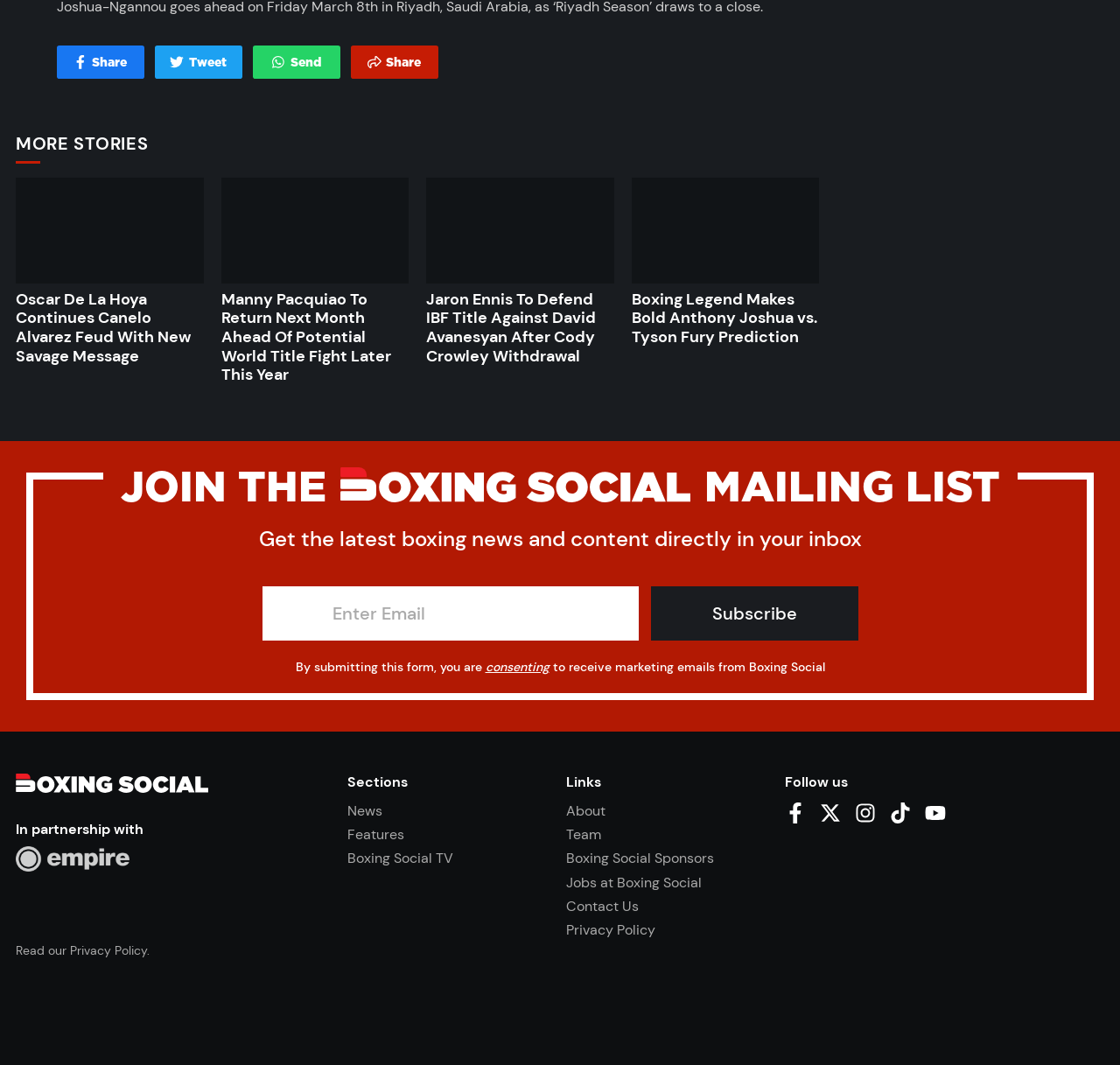Can you find the bounding box coordinates for the element to click on to achieve the instruction: "Read more about Oscar De La Hoya Continues Canelo Alvarez Feud With New Savage Message"?

[0.014, 0.271, 0.17, 0.344]